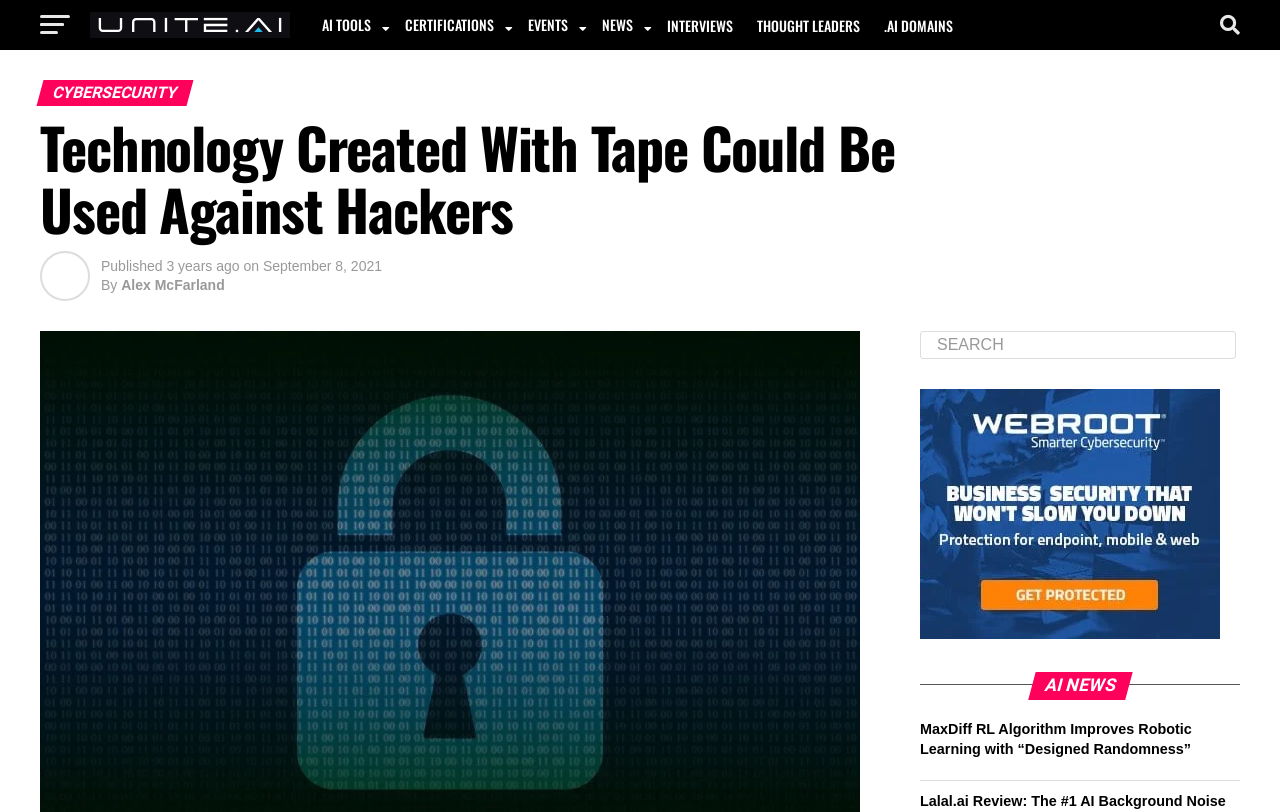How old is the article?
Based on the image, please offer an in-depth response to the question.

I determined the age of the article by looking at the text '3 years ago' which is located next to the publication date.